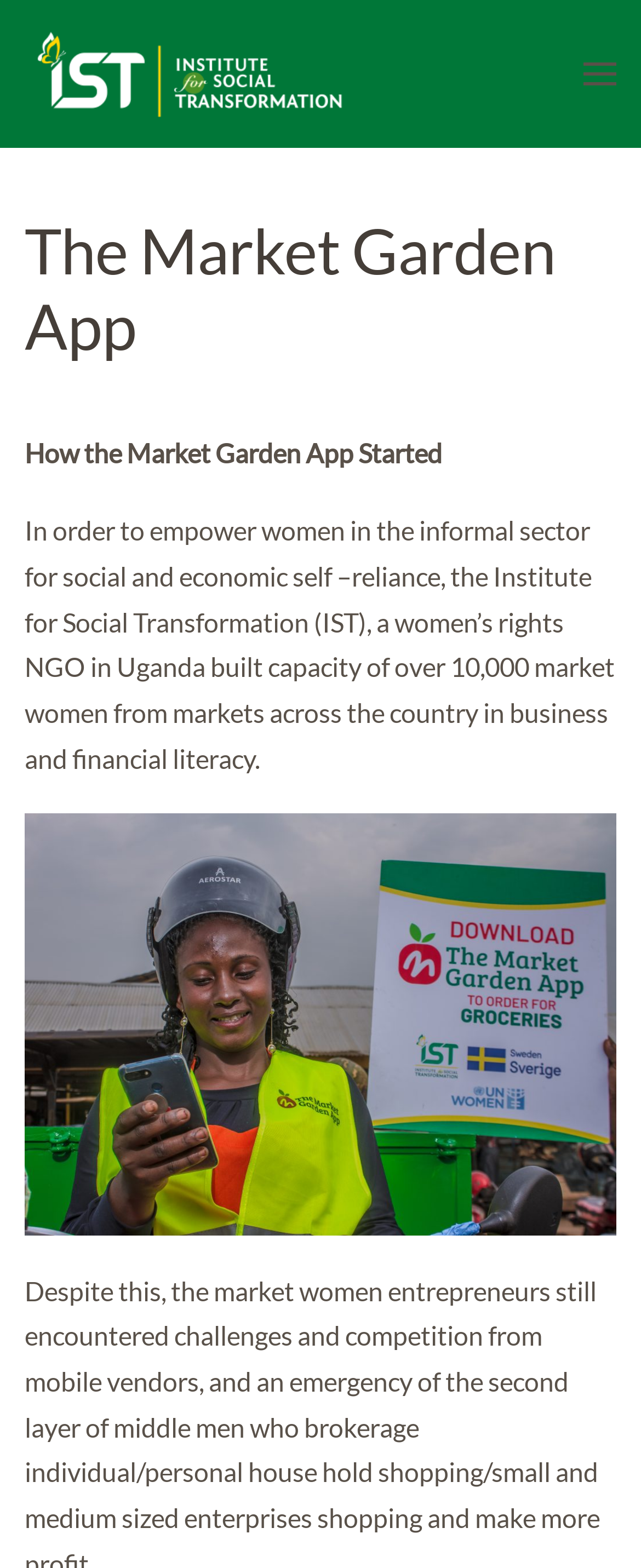What is the topic of the main content?
Answer the question with as much detail as you can, using the image as a reference.

The answer can be inferred from the heading element which has the text 'The Market Garden App'. This suggests that the main content of the webpage is about the Market Garden App.